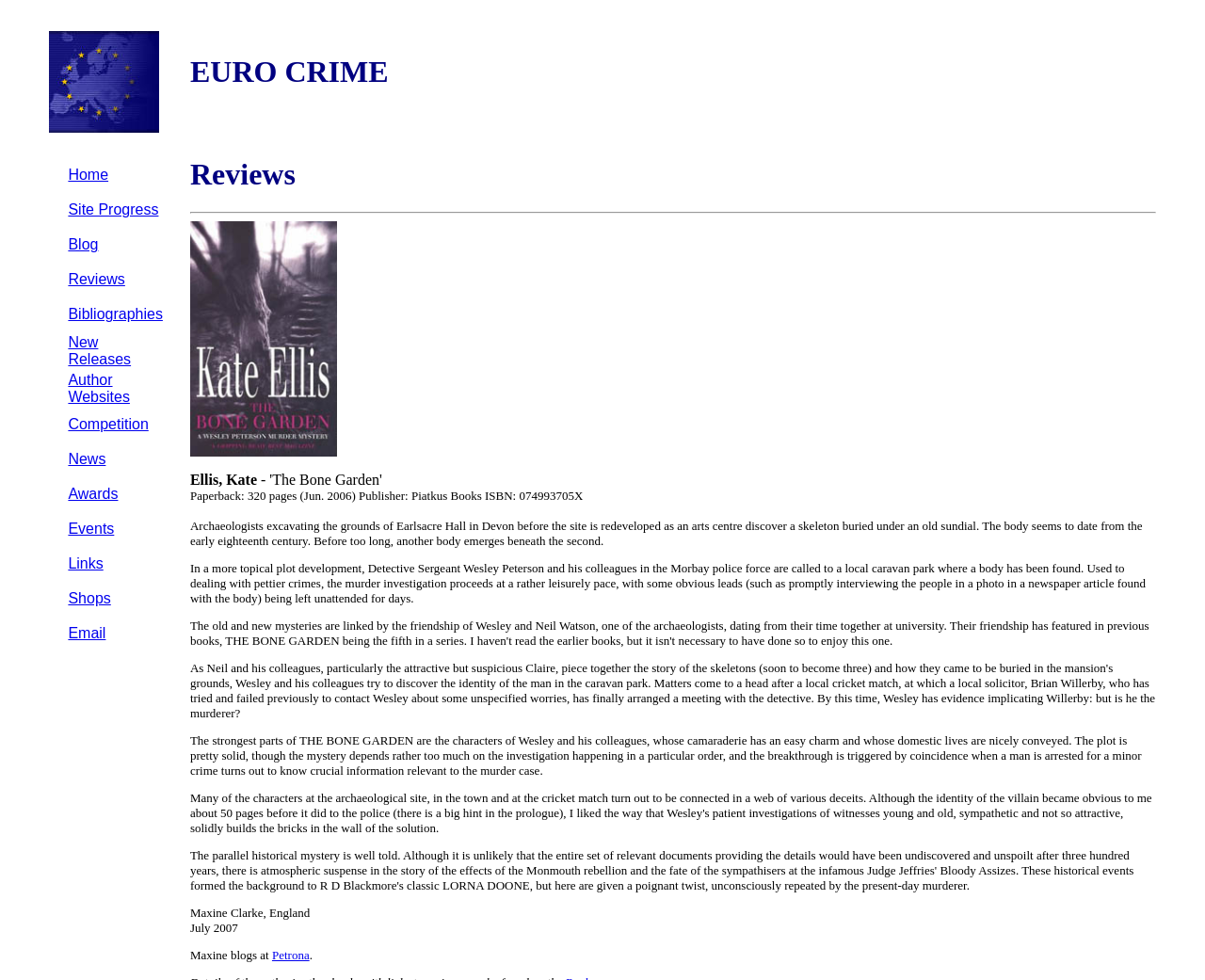Bounding box coordinates are given in the format (top-left x, top-left y, bottom-right x, bottom-right y). All values should be floating point numbers between 0 and 1. Provide the bounding box coordinate for the UI element described as: New Releases

[0.057, 0.341, 0.109, 0.375]